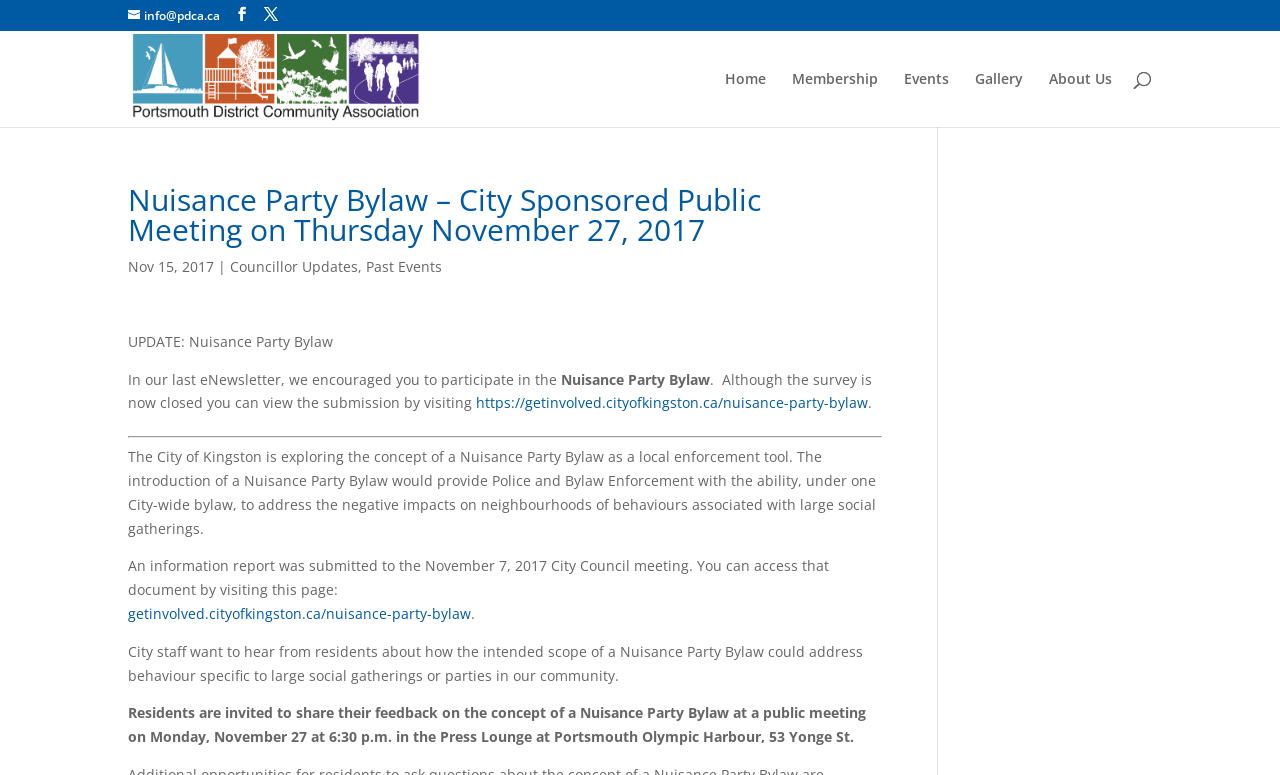Extract the main heading text from the webpage.

Nuisance Party Bylaw – City Sponsored Public Meeting on Thursday November 27, 2017